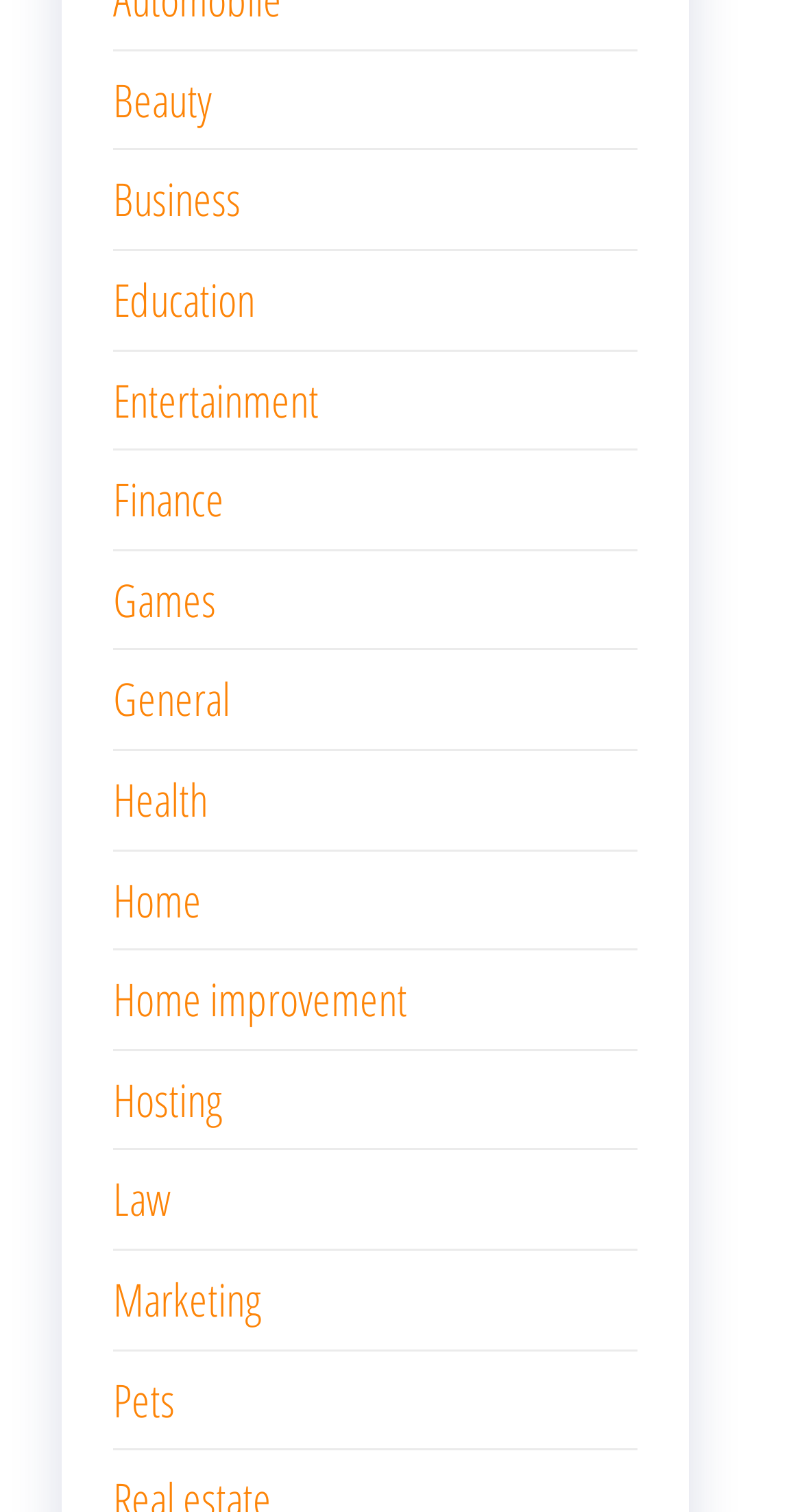What categories are available on this webpage?
Please provide a detailed and thorough answer to the question.

Based on the links provided on the webpage, it appears that there are multiple categories available, including Beauty, Business, Education, Entertainment, Finance, Games, General, Health, Home, Home improvement, Hosting, Law, Marketing, and Pets.